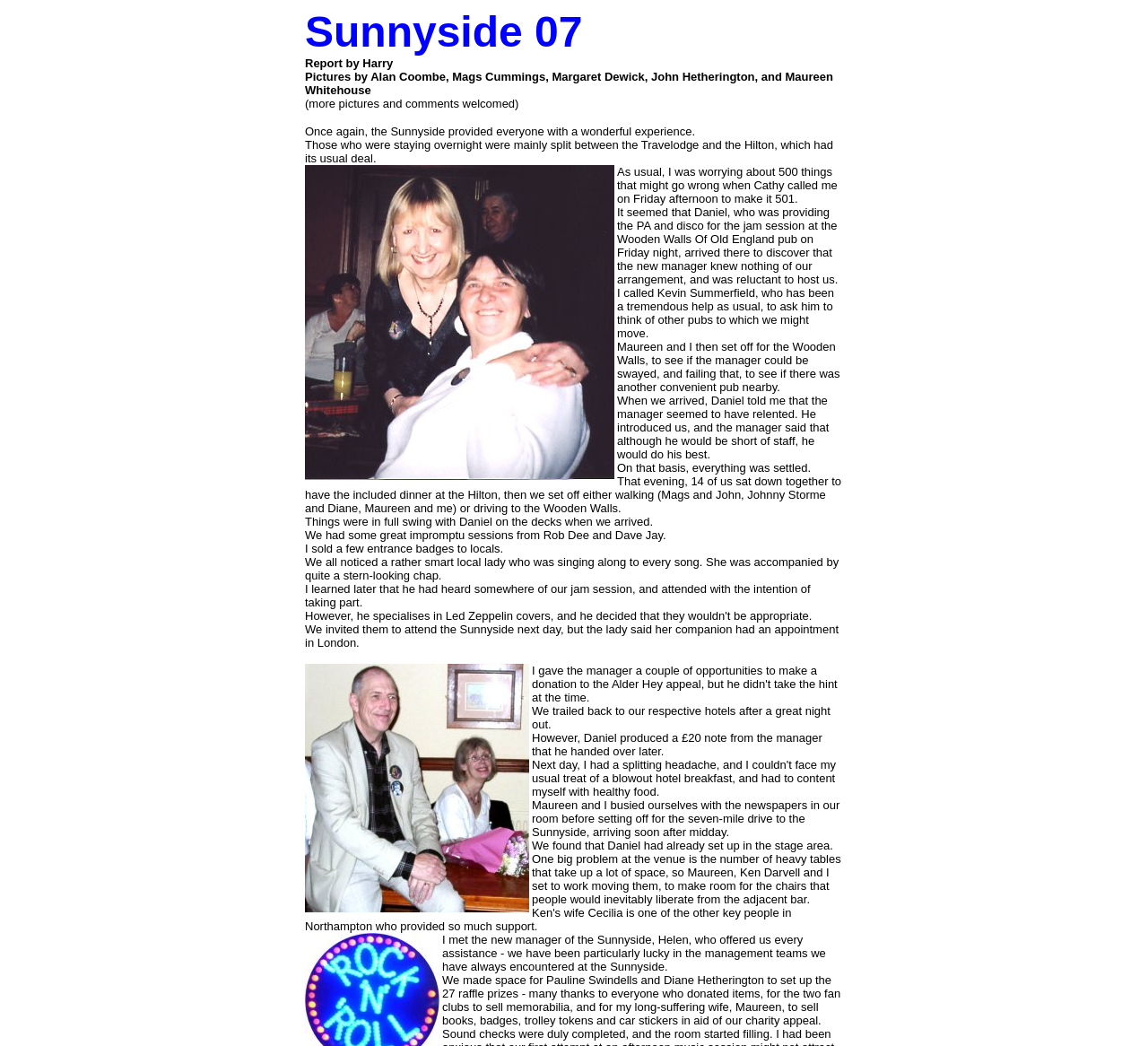Using the information in the image, could you please answer the following question in detail:
What was the problem with the tables at the Sunnyside?

The problem with the tables at the Sunnyside was that they took up a lot of space, as mentioned in the text, 'One big problem at the venue is the number of heavy tables that take up a lot of space...'.